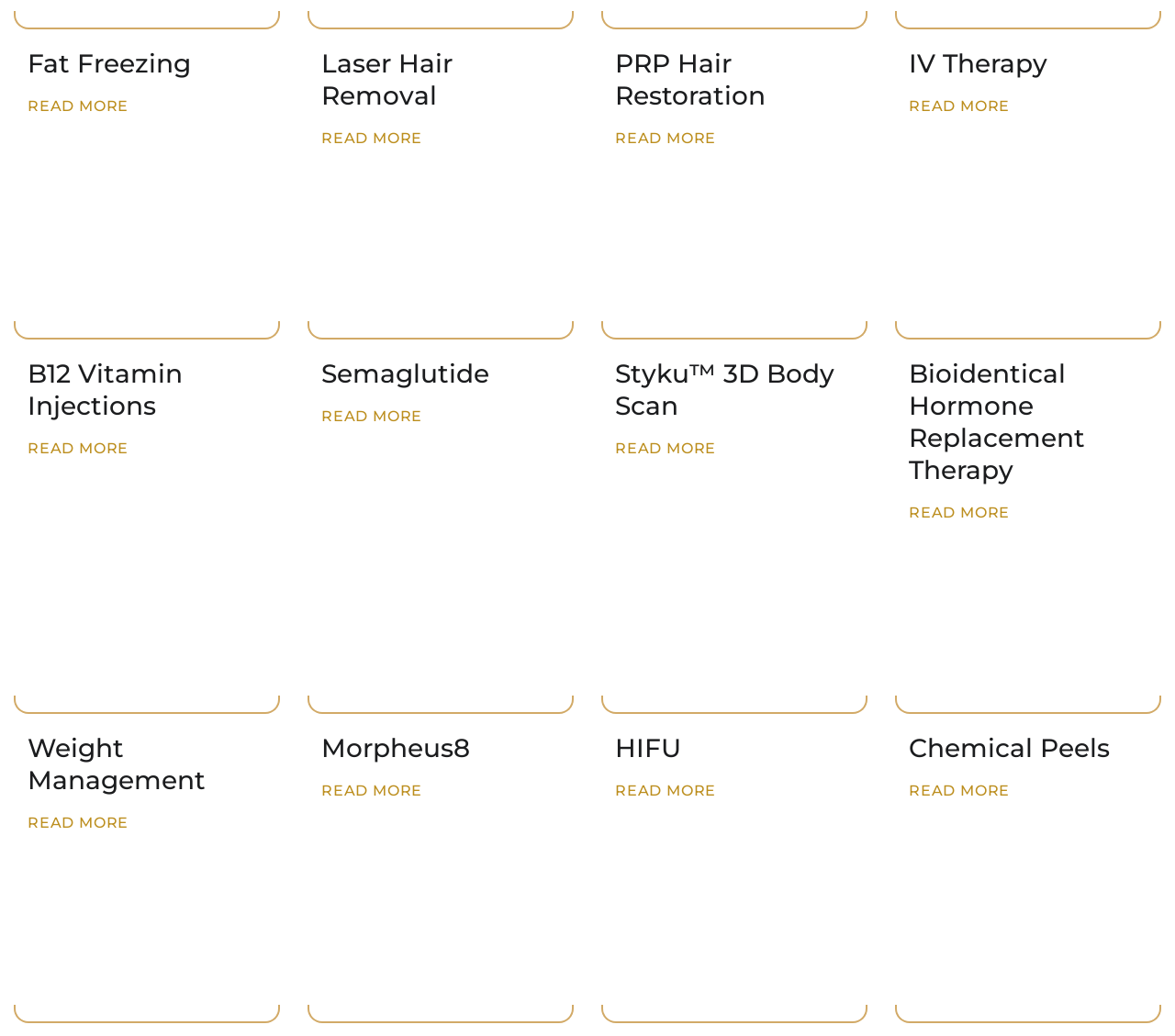Can you provide the bounding box coordinates for the element that should be clicked to implement the instruction: "Read more Aries horoscopes"?

None